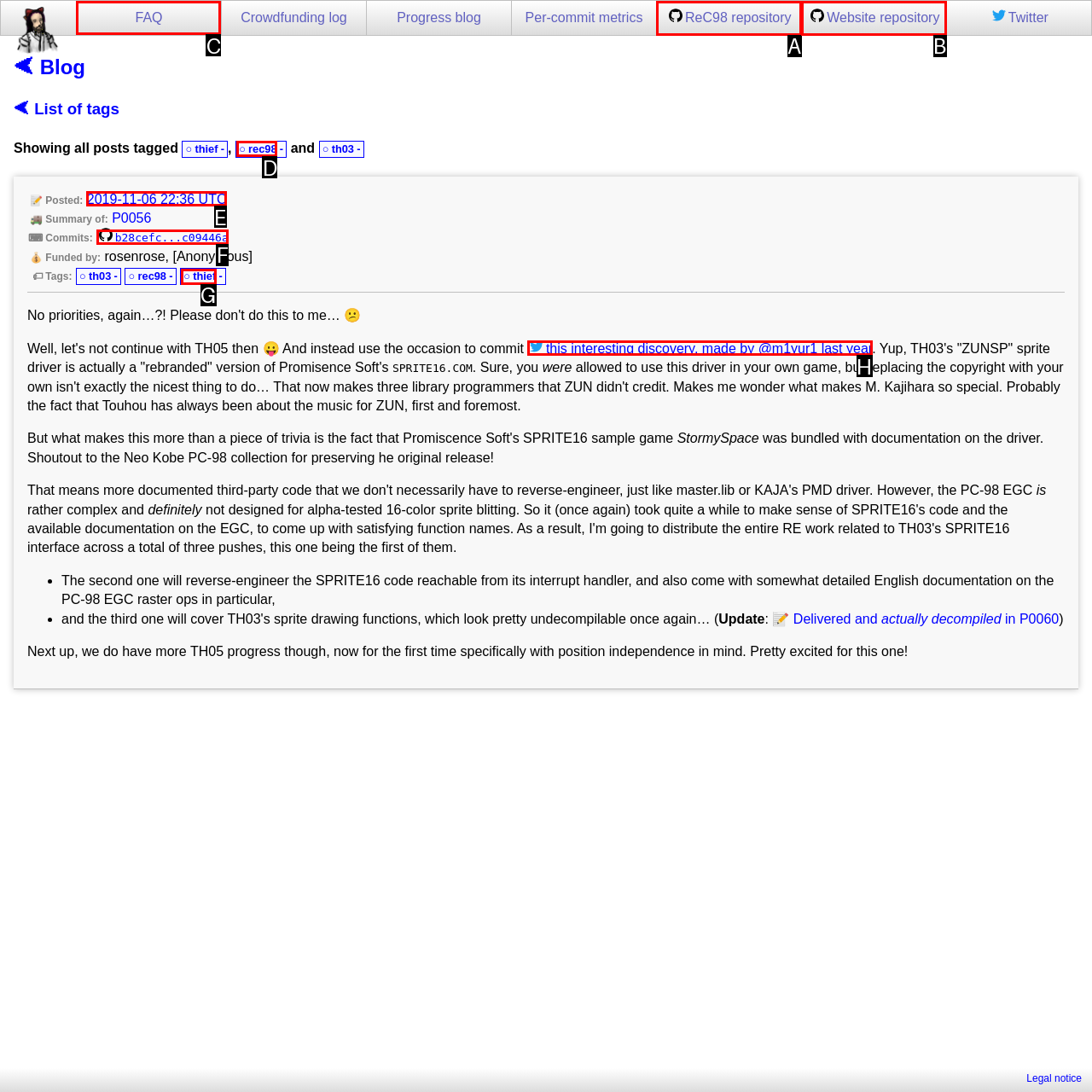Choose the HTML element to click for this instruction: View the FAQ page Answer with the letter of the correct choice from the given options.

C